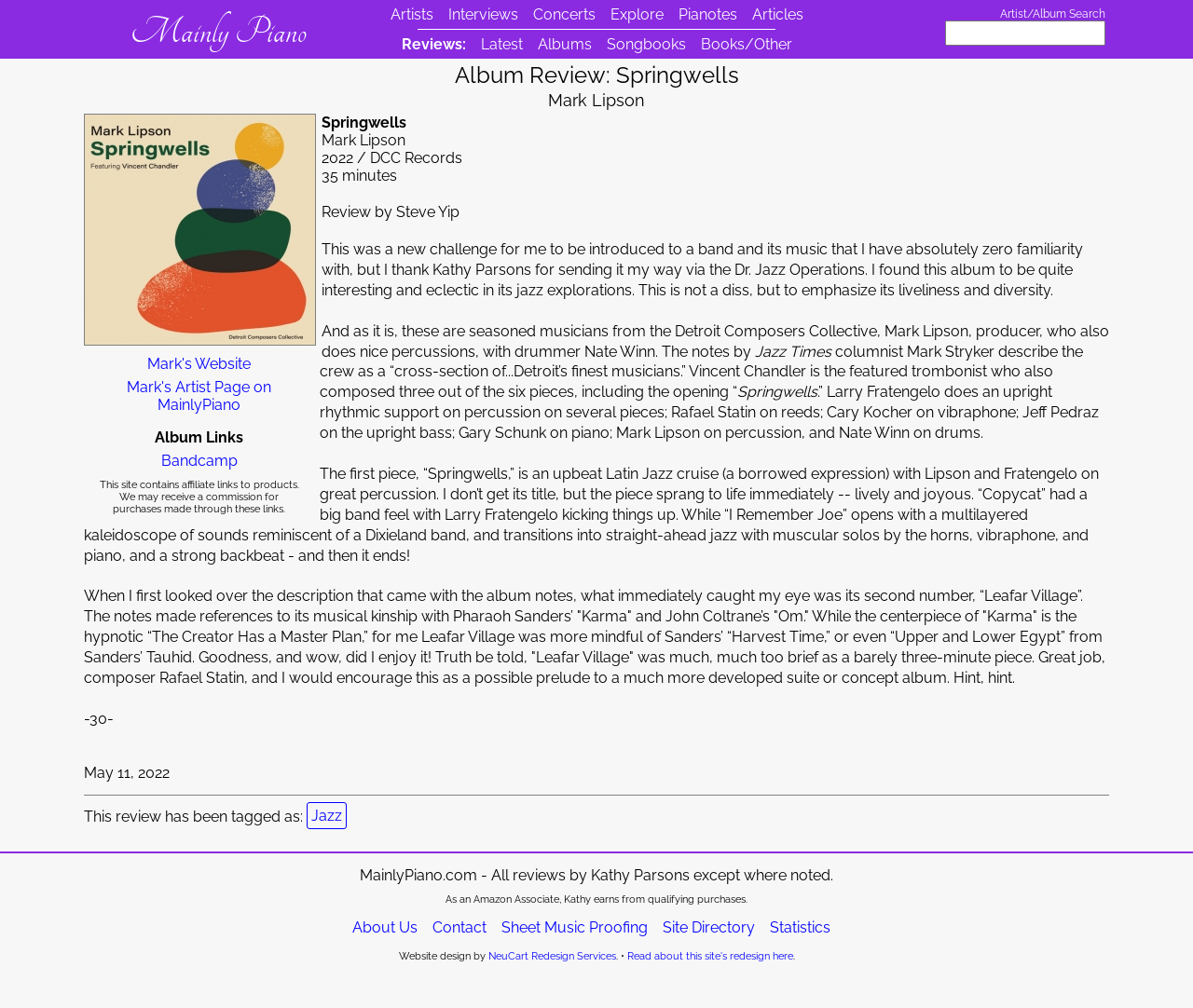Produce an extensive caption that describes everything on the webpage.

This webpage is an album review of "Springwells" by Mark Lipson on MainlyPiano.com. At the top, there is a navigation bar with links to "Mainly Piano", "Artists", "Interviews", "Concerts", "Explore", "Pianotes", and "Articles". Below the navigation bar, there is a search box and a link to "Artist/Album Search". 

On the left side, there are links to "Reviews", "Latest", "Albums", "Songbooks", and "Books/Other". The main content of the webpage is the album review, which includes a cover image of the album, the album title, and the artist's name. The review is written by Steve Yip and discusses the album's jazz explorations, the musicians involved, and the different tracks on the album. 

There are also links to the artist's website, the artist's page on MainlyPiano, and affiliate links to purchase the album on Bandcamp. At the bottom of the webpage, there is a disclaimer about affiliate links, a copyright notice, and links to "About Us", "Contact", "Sheet Music Proofing", "Site Directory", "Statistics", and a website redesign credit.